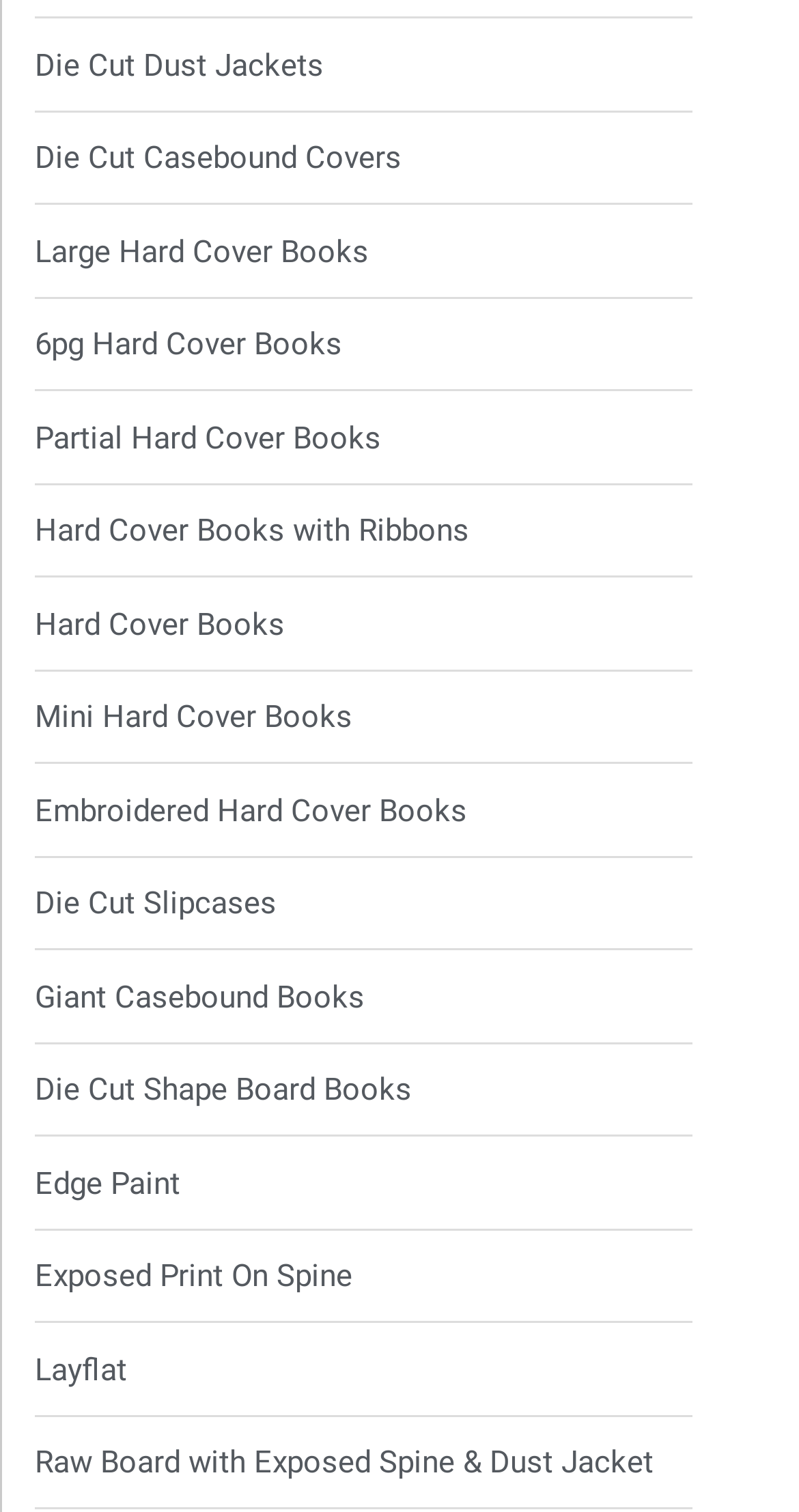Use one word or a short phrase to answer the question provided: 
How many products are related to book covers?

5